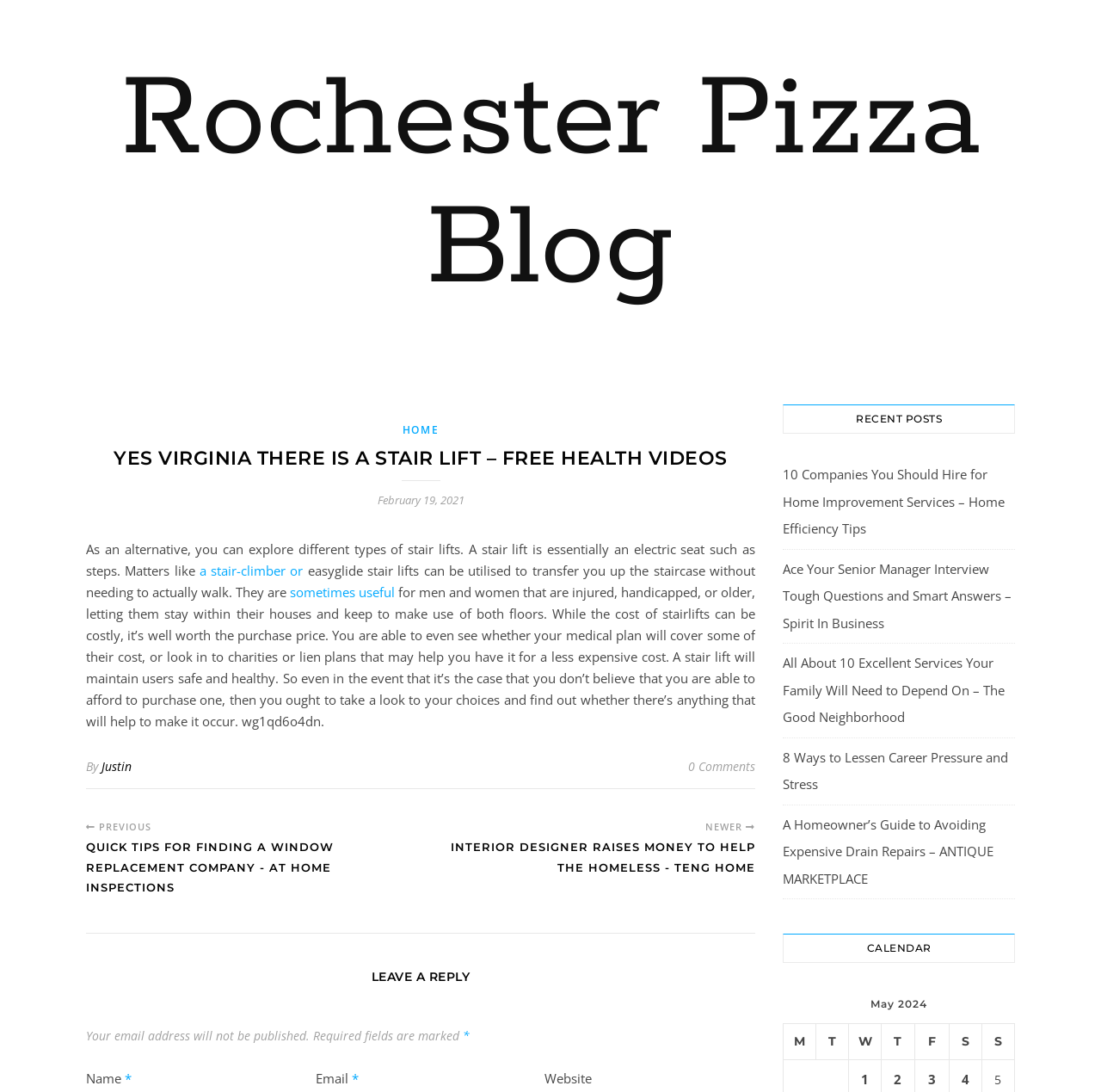Please find the bounding box coordinates of the clickable region needed to complete the following instruction: "Click on the 'HOME' link". The bounding box coordinates must consist of four float numbers between 0 and 1, i.e., [left, top, right, bottom].

[0.365, 0.387, 0.399, 0.4]